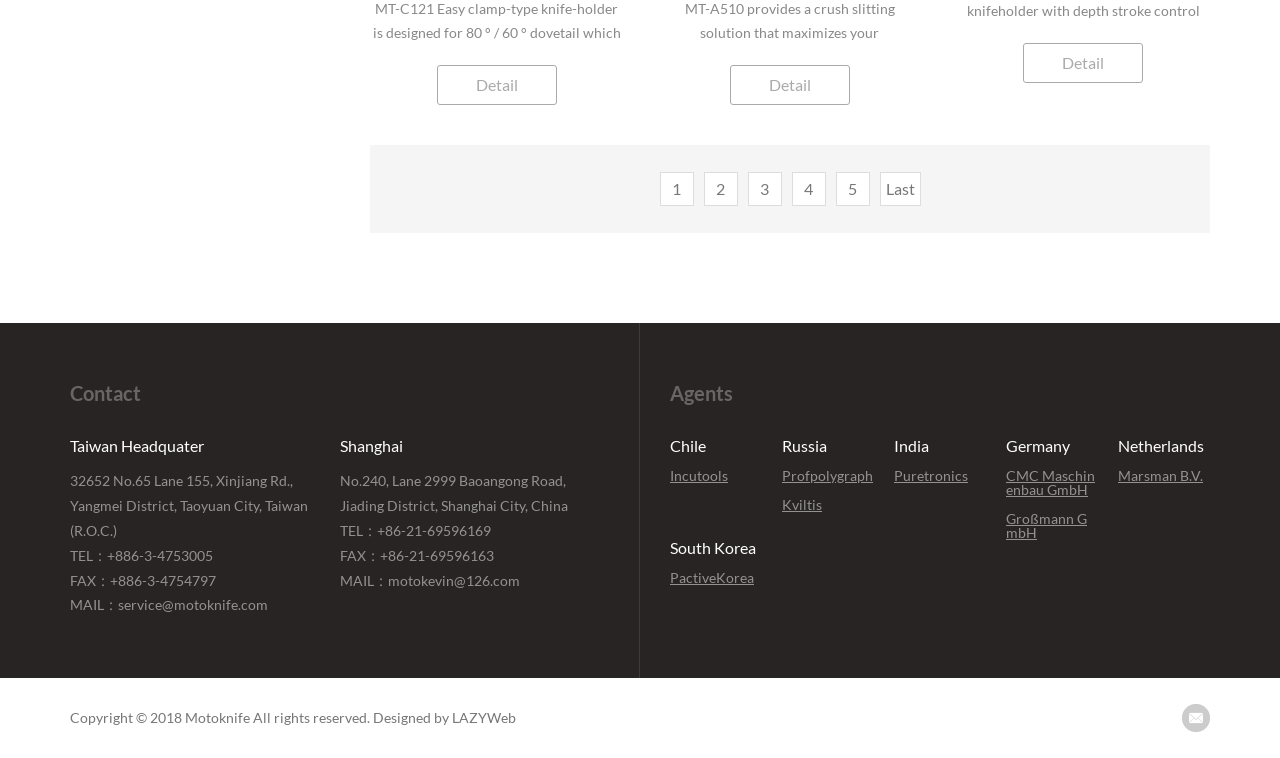How many links are there in the 'Contact' section?
Look at the image and answer the question with a single word or phrase.

4